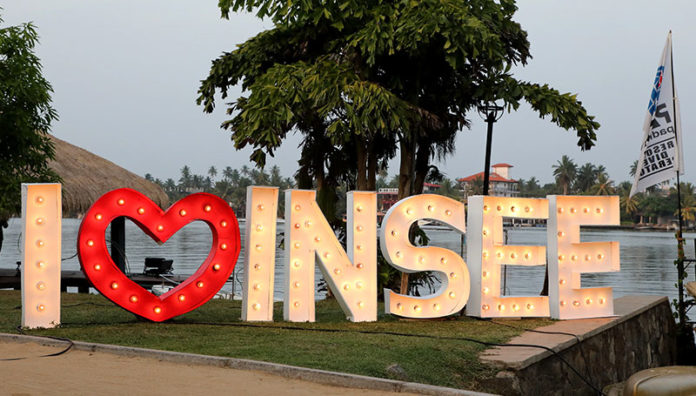What is the atmosphere evoked by the scene?
Answer the question with a detailed explanation, including all necessary information.

The caption describes the scene as evoking a sense of celebration and appreciation, likely associated with an event celebrating INSEE Cement, Sri Lanka’s leading cement manufacturer. This suggests that the atmosphere is festive and joyful.